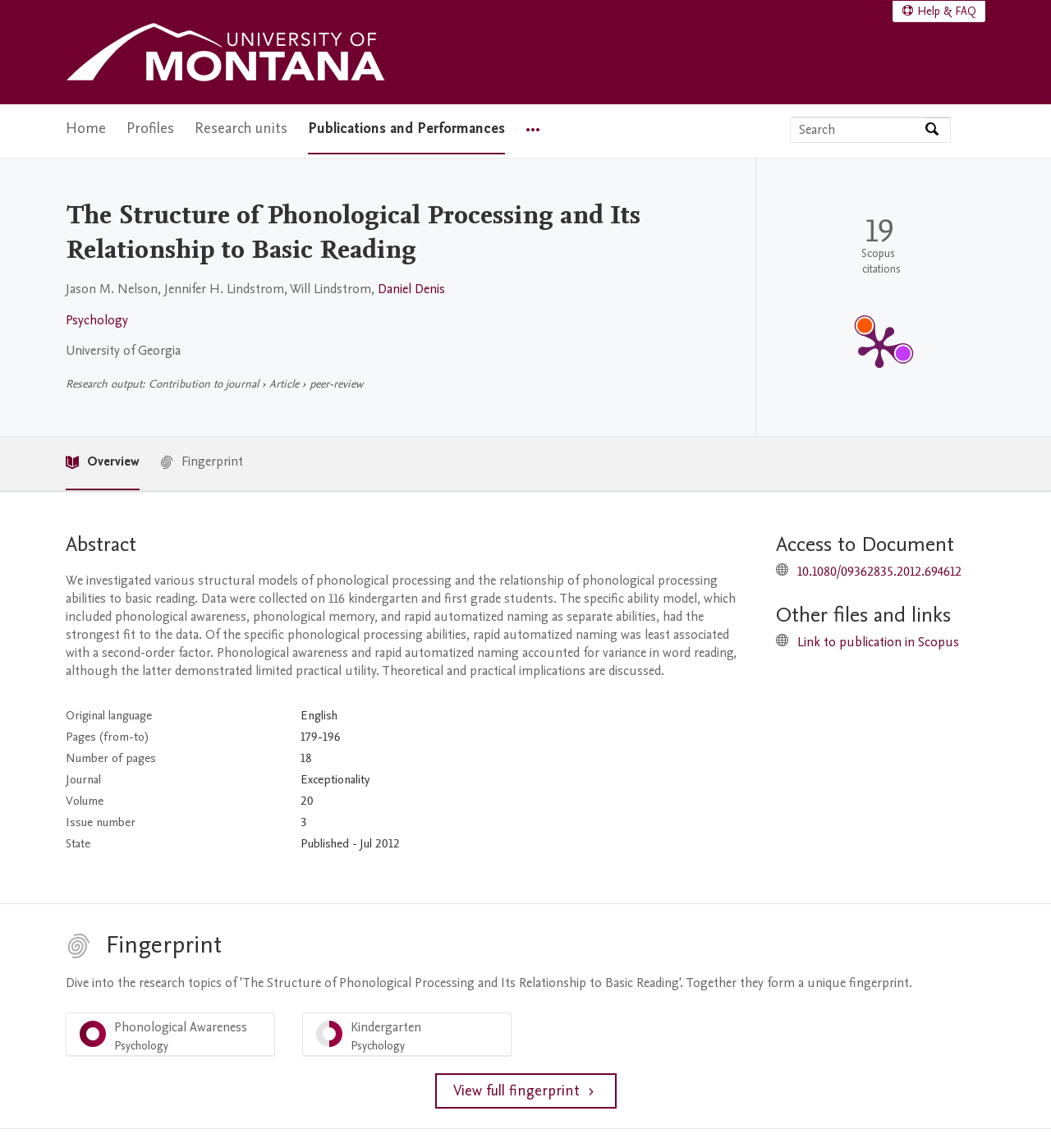Using the format (top-left x, top-left y, bottom-right x, bottom-right y), and given the element description, identify the bounding box coordinates within the screenshot: Help & FAQ

[0.85, 0.001, 0.937, 0.019]